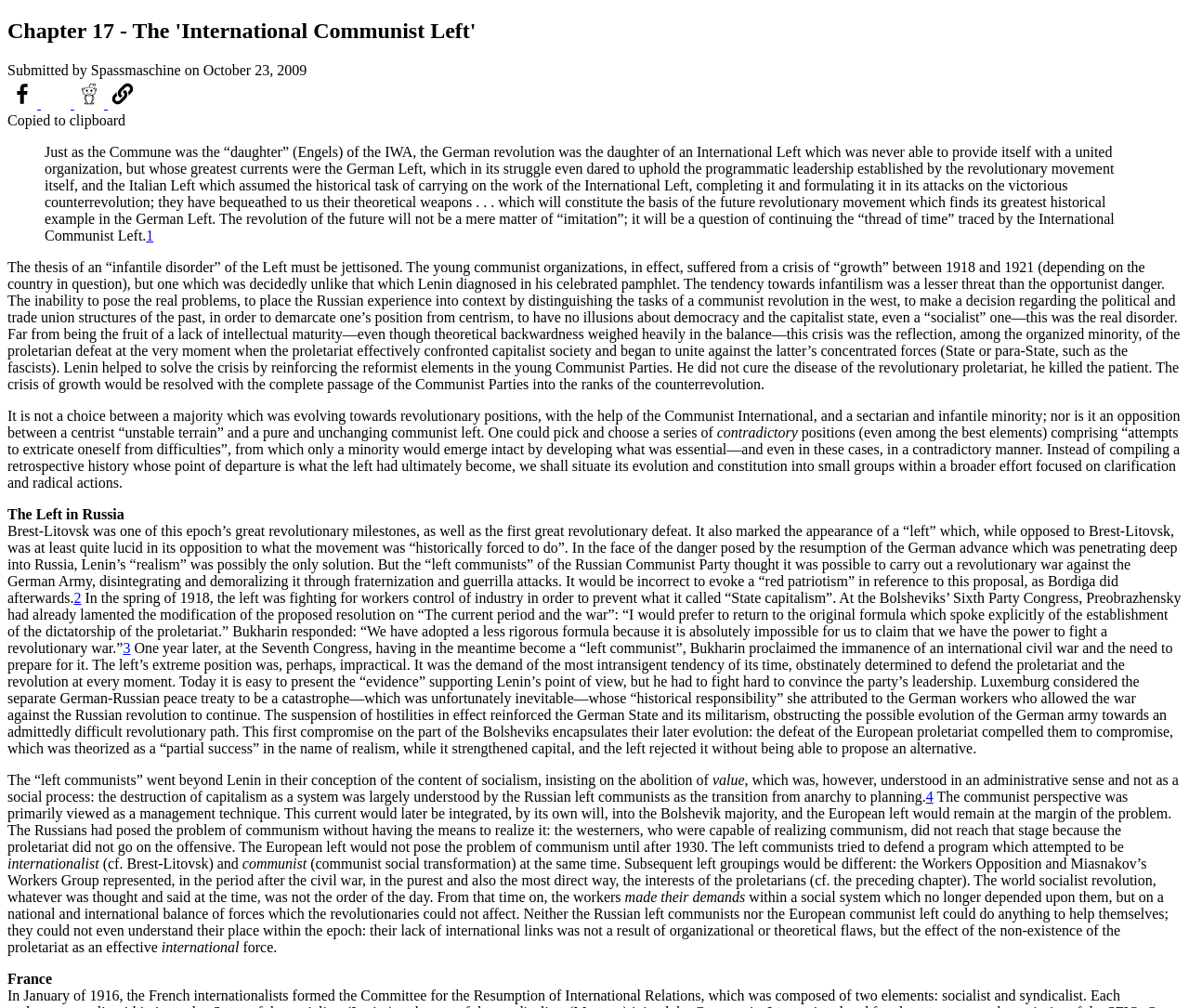Describe all the key features of the webpage in detail.

This webpage is about Chapter 17 of a book or article series, focusing on the "International Communist Left". At the top, there is a heading with the chapter title. Below the heading, there is a footer section with information about the submission of the content, including the submitter's name and date.

On the left side of the page, there are three social media sharing links, each with a corresponding image, allowing users to share the content on Facebook, Twitter, and Reddit. Next to these links, there is an image and a "Copied to clipboard" notification.

The main content of the page is a blockquote with a long passage of text discussing the International Communist Left, its history, and its ideology. The passage is divided into several paragraphs, with some links to references or footnotes scattered throughout.

Below the blockquote, there are several sections of text, each discussing different aspects of the International Communist Left, including its evolution, its relationship with the Russian revolution, and its views on socialism and communism. These sections are interspersed with links to references or footnotes.

Throughout the page, the text is dense and academic, suggesting that the content is intended for an audience with a strong background in political theory and history. The layout is simple and easy to follow, with clear headings and paragraphs that guide the reader through the content.